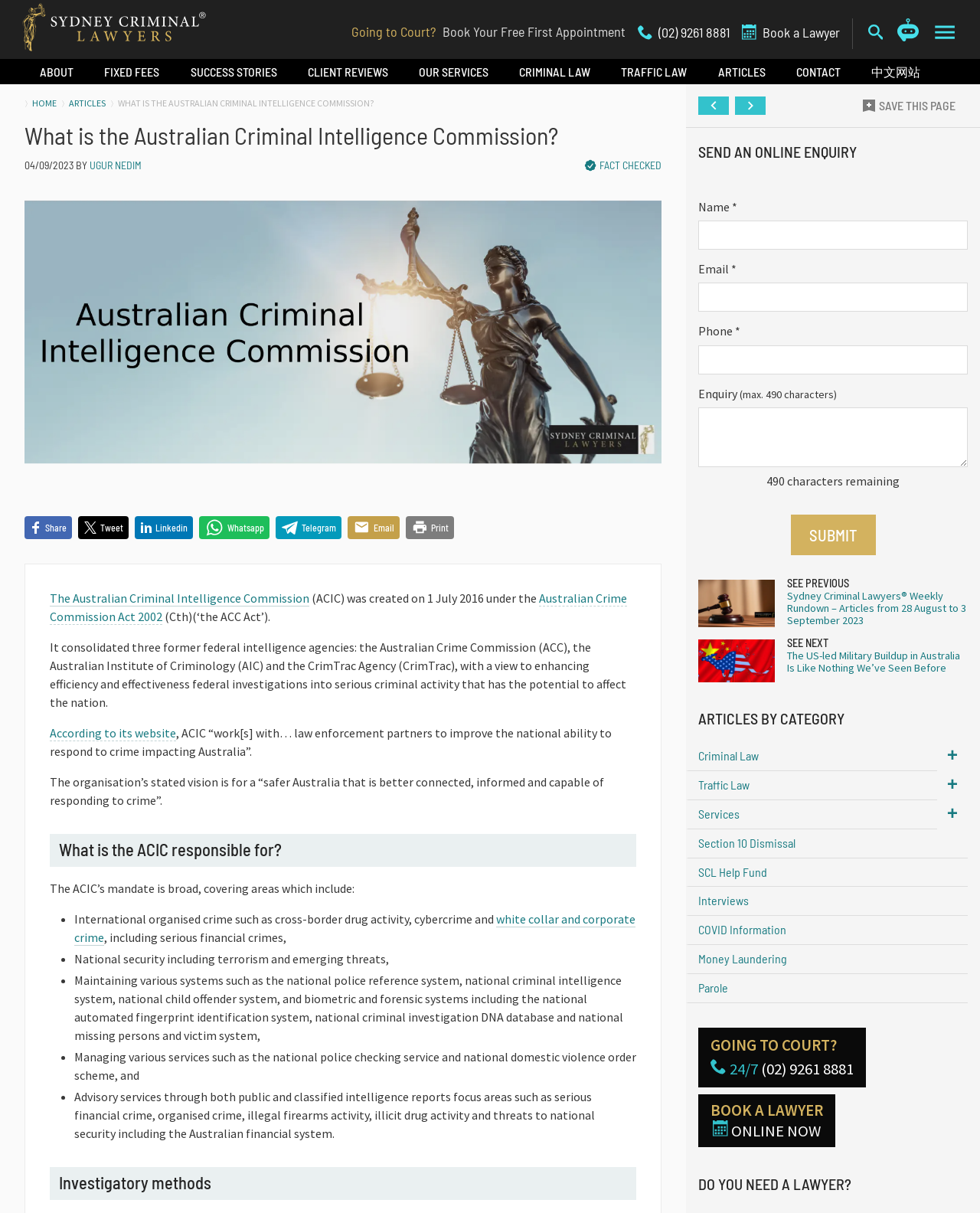Please identify the bounding box coordinates of the element on the webpage that should be clicked to follow this instruction: "Click the 'SEARCH' link". The bounding box coordinates should be given as four float numbers between 0 and 1, formatted as [left, top, right, bottom].

[0.886, 0.02, 0.904, 0.036]